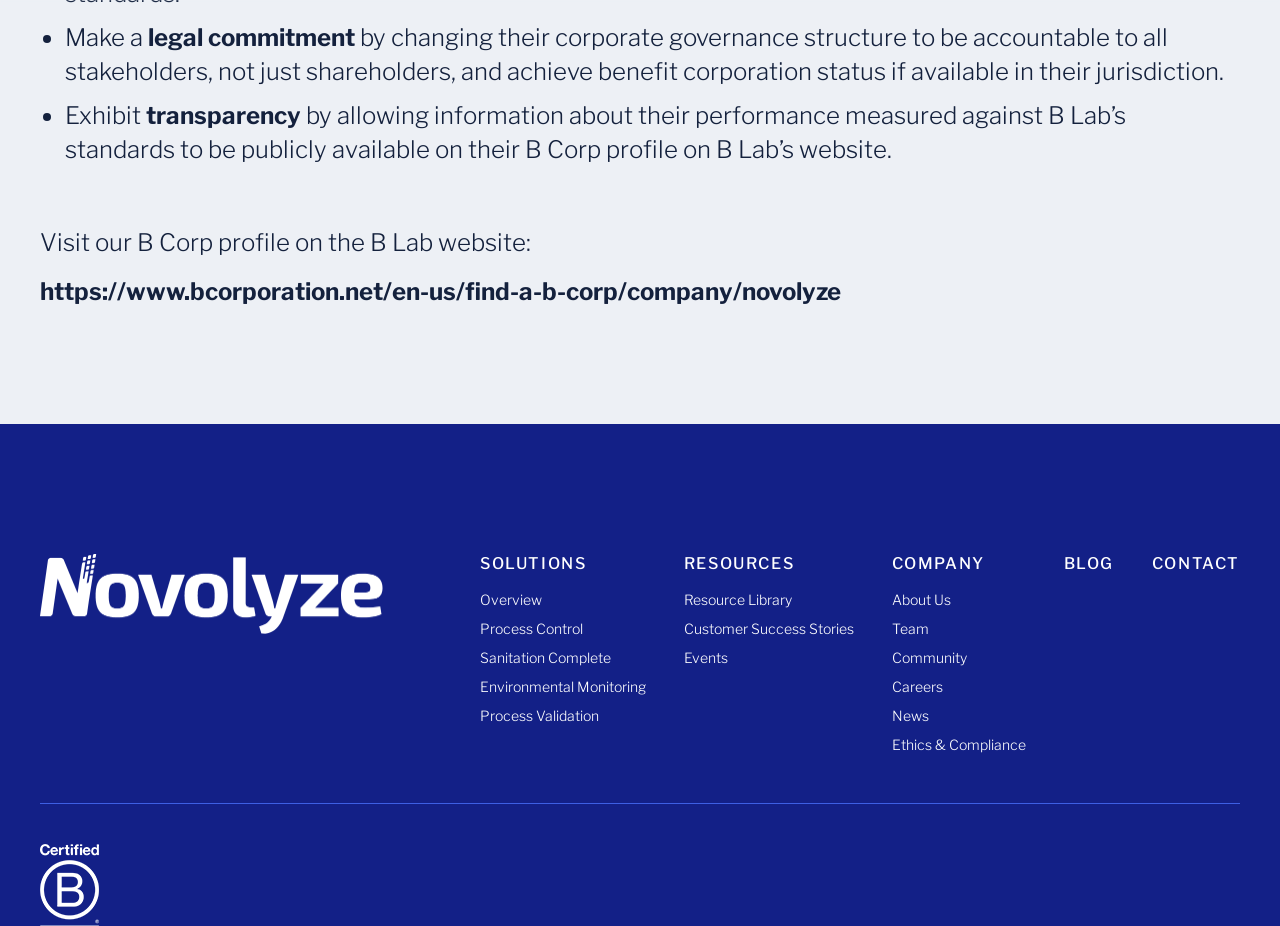Pinpoint the bounding box coordinates of the element that must be clicked to accomplish the following instruction: "CONTACT us". The coordinates should be in the format of four float numbers between 0 and 1, i.e., [left, top, right, bottom].

[0.9, 0.598, 0.969, 0.618]